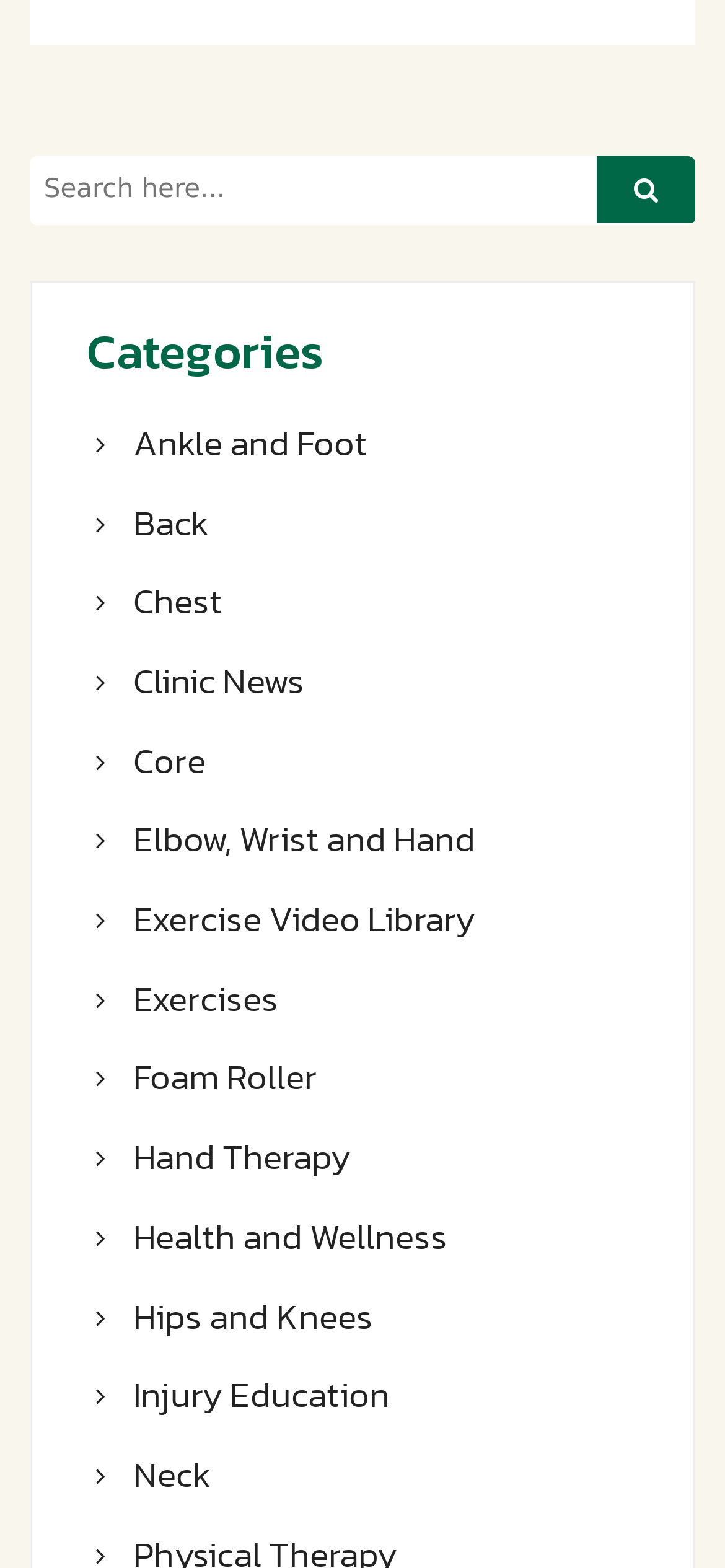Please determine the bounding box coordinates of the clickable area required to carry out the following instruction: "Read Clinic News". The coordinates must be four float numbers between 0 and 1, represented as [left, top, right, bottom].

[0.119, 0.422, 0.881, 0.451]